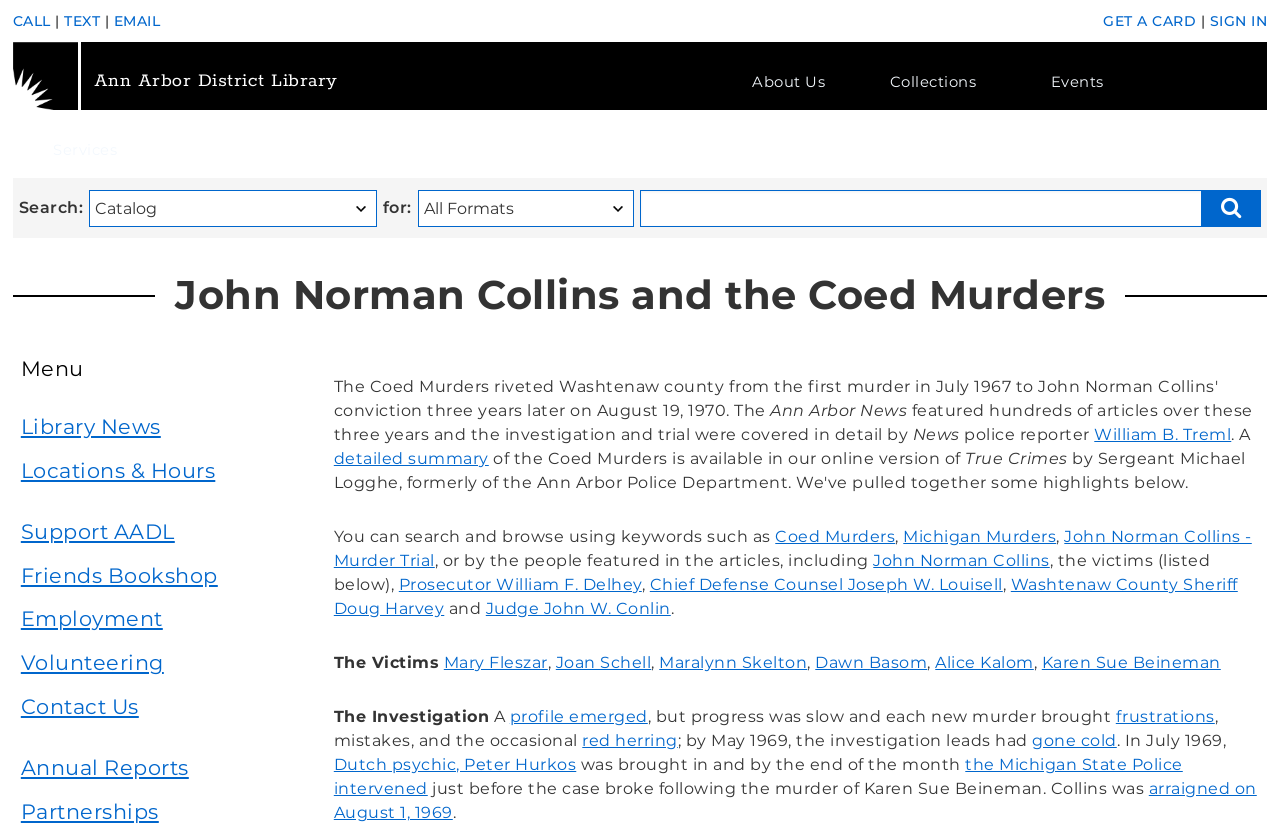Please specify the bounding box coordinates in the format (top-left x, top-left y, bottom-right x, bottom-right y), with all values as floating point numbers between 0 and 1. Identify the bounding box of the UI element described by: Grasping the Online Matchmaking Scenario

None